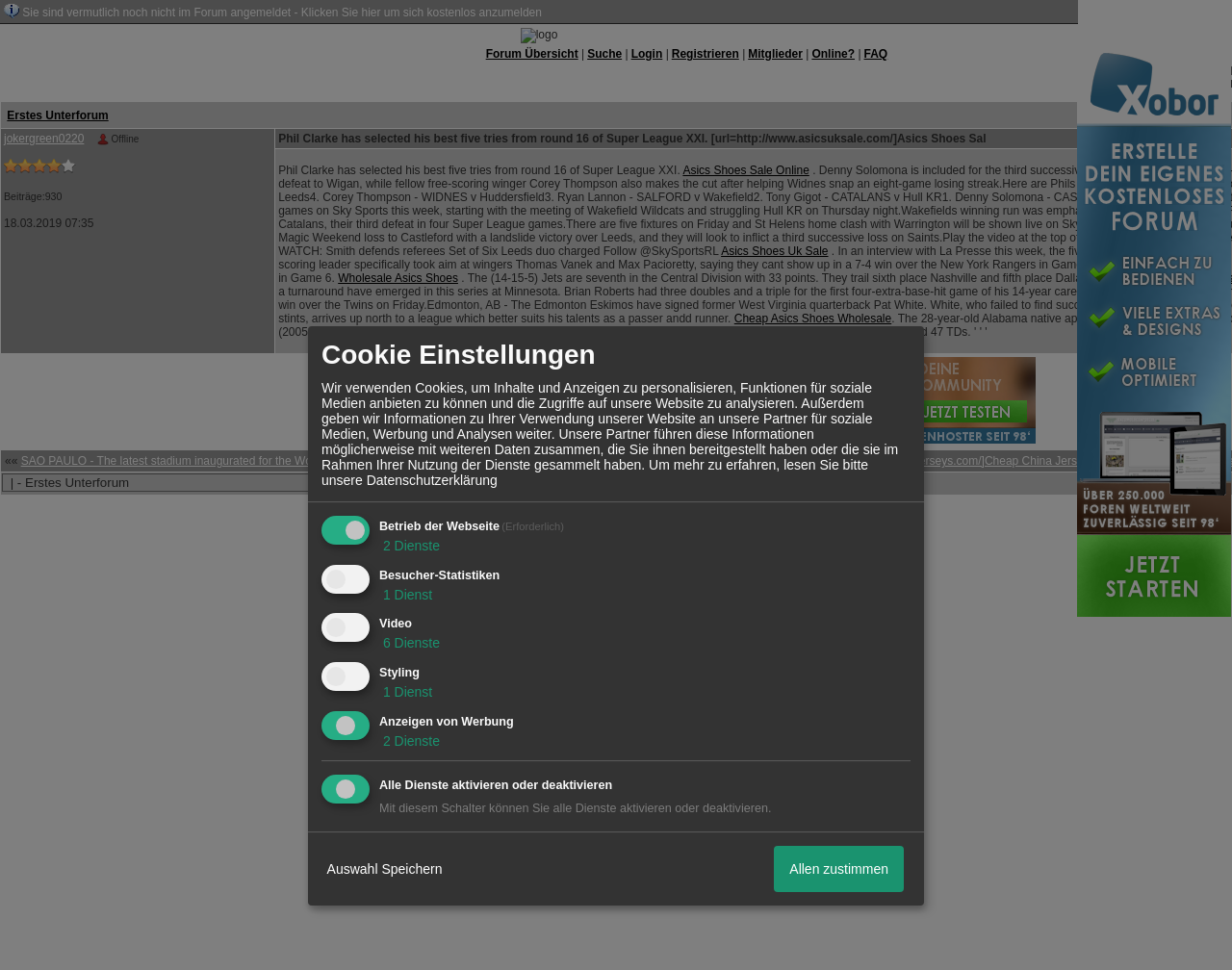Please specify the bounding box coordinates of the element that should be clicked to execute the given instruction: 'Click on the 'Erstelle dein eigenes Forum mit Xobor' link'. Ensure the coordinates are four float numbers between 0 and 1, expressed as [left, top, right, bottom].

[0.272, 0.446, 0.841, 0.46]